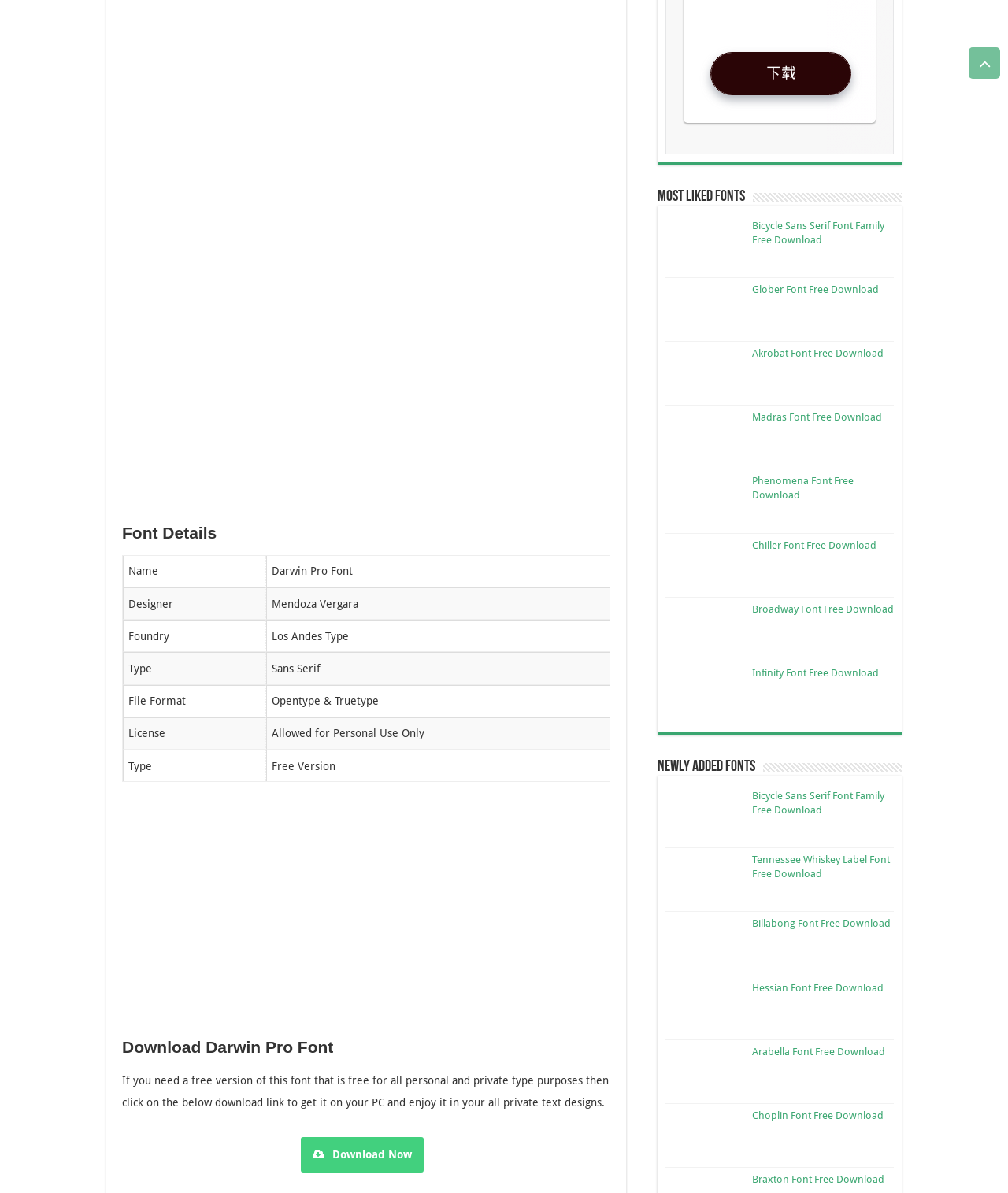What is the type of the font? Using the information from the screenshot, answer with a single word or phrase.

Sans Serif